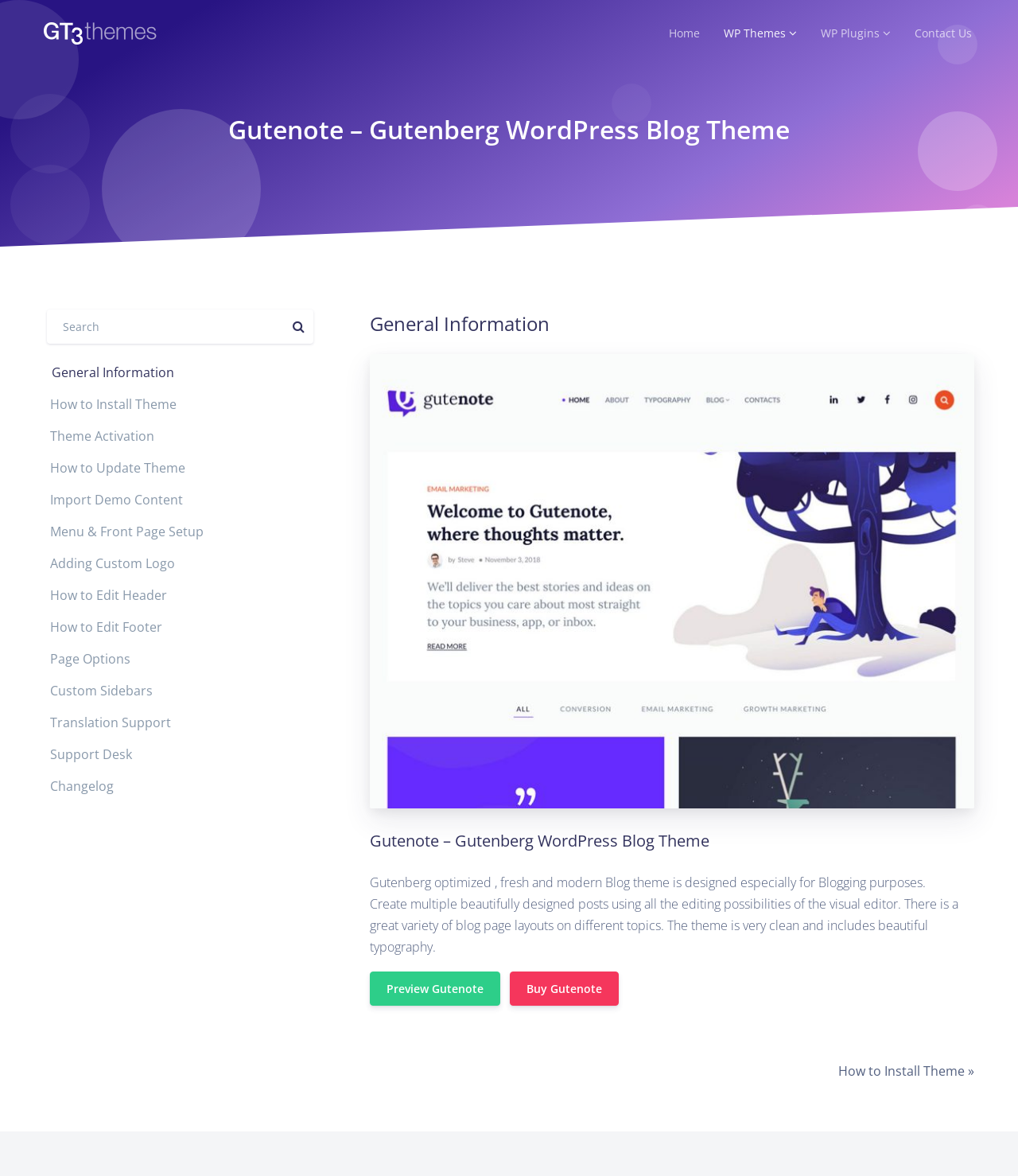Find the bounding box coordinates of the area that needs to be clicked in order to achieve the following instruction: "Learn about general information". The coordinates should be specified as four float numbers between 0 and 1, i.e., [left, top, right, bottom].

[0.043, 0.305, 0.179, 0.328]